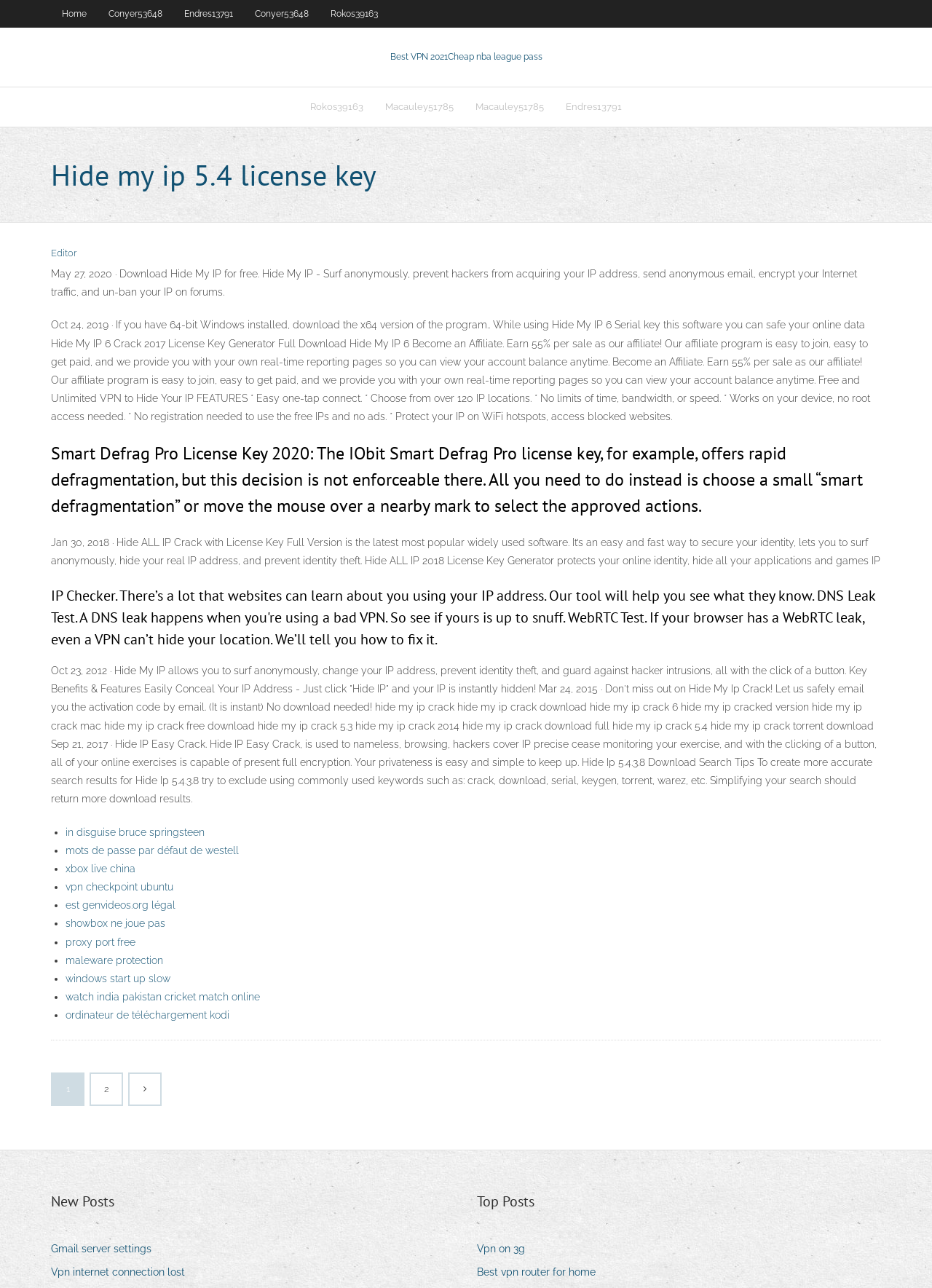Please identify the bounding box coordinates of the element's region that should be clicked to execute the following instruction: "Click on 'Best VPN 2021Cheap nba league pass'". The bounding box coordinates must be four float numbers between 0 and 1, i.e., [left, top, right, bottom].

[0.418, 0.04, 0.582, 0.048]